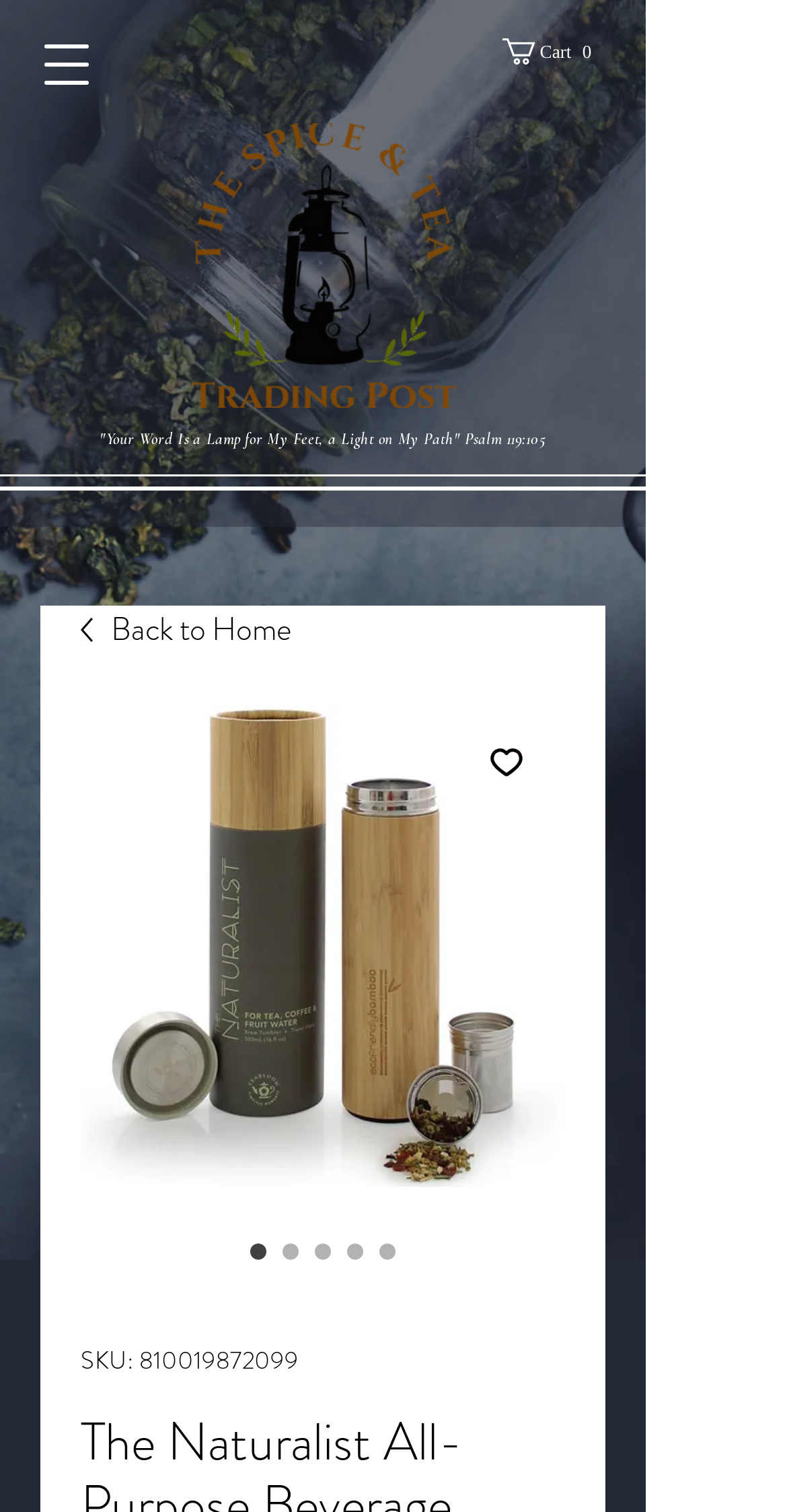Answer briefly with one word or phrase:
What is the SKU of the product?

810019872099